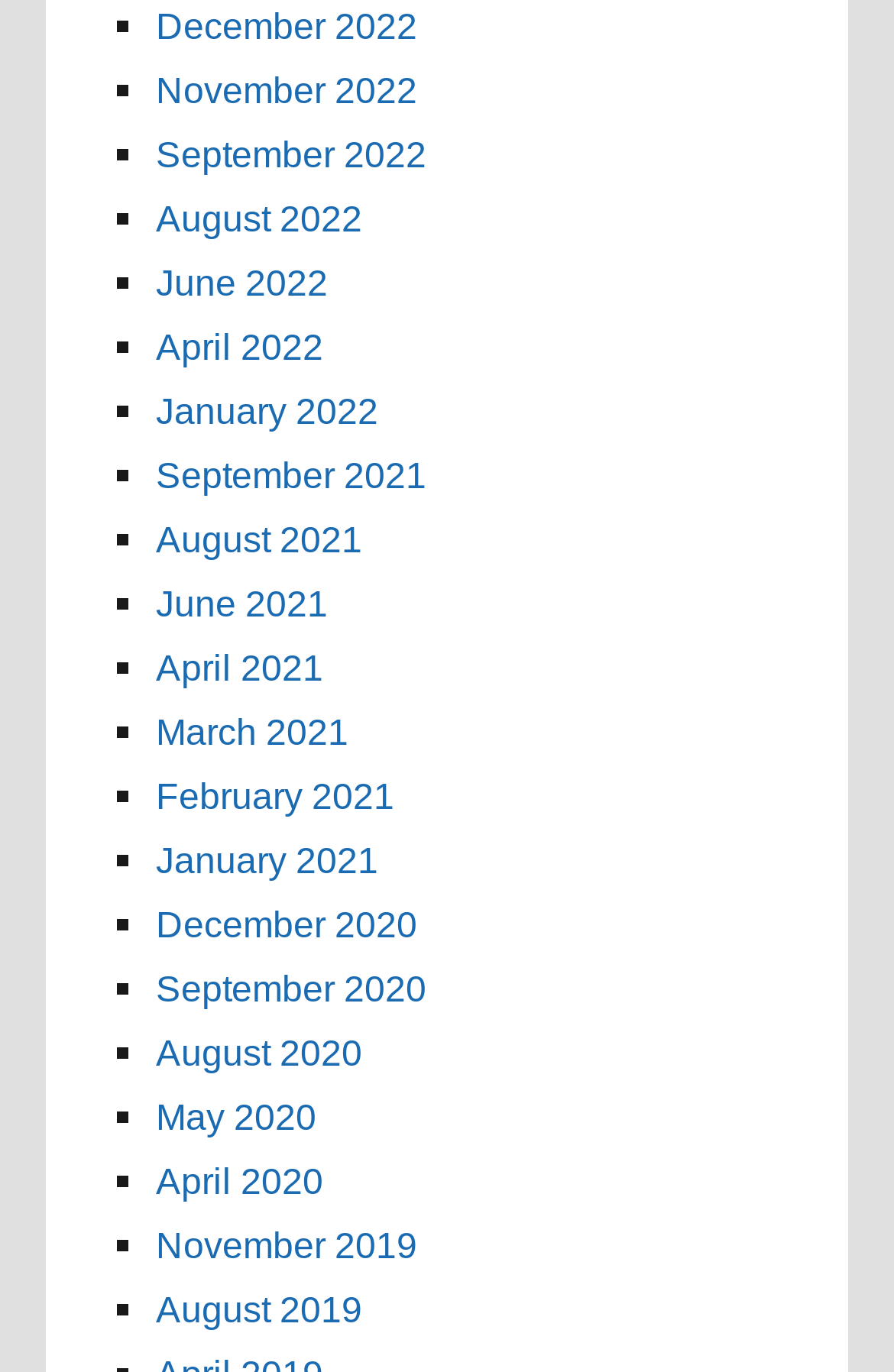Specify the bounding box coordinates of the area that needs to be clicked to achieve the following instruction: "View December 2022".

[0.174, 0.004, 0.467, 0.034]